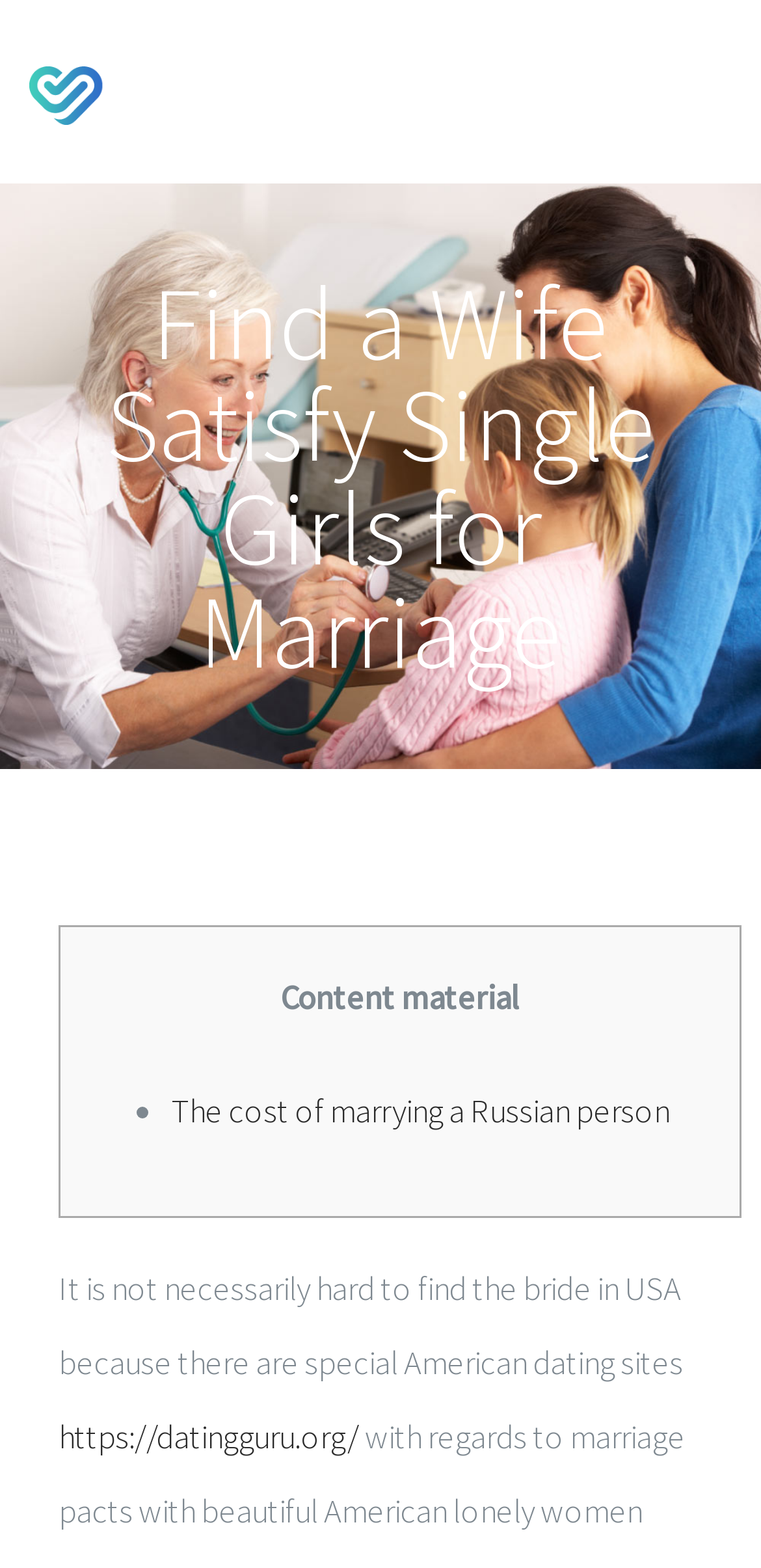What is the purpose of the button at the top right?
Please give a detailed and elaborate answer to the question based on the image.

The button at the top right corner of the webpage is a toggle navigation button, which controls the menu-health-main-menu element, allowing users to expand or collapse the navigation menu.